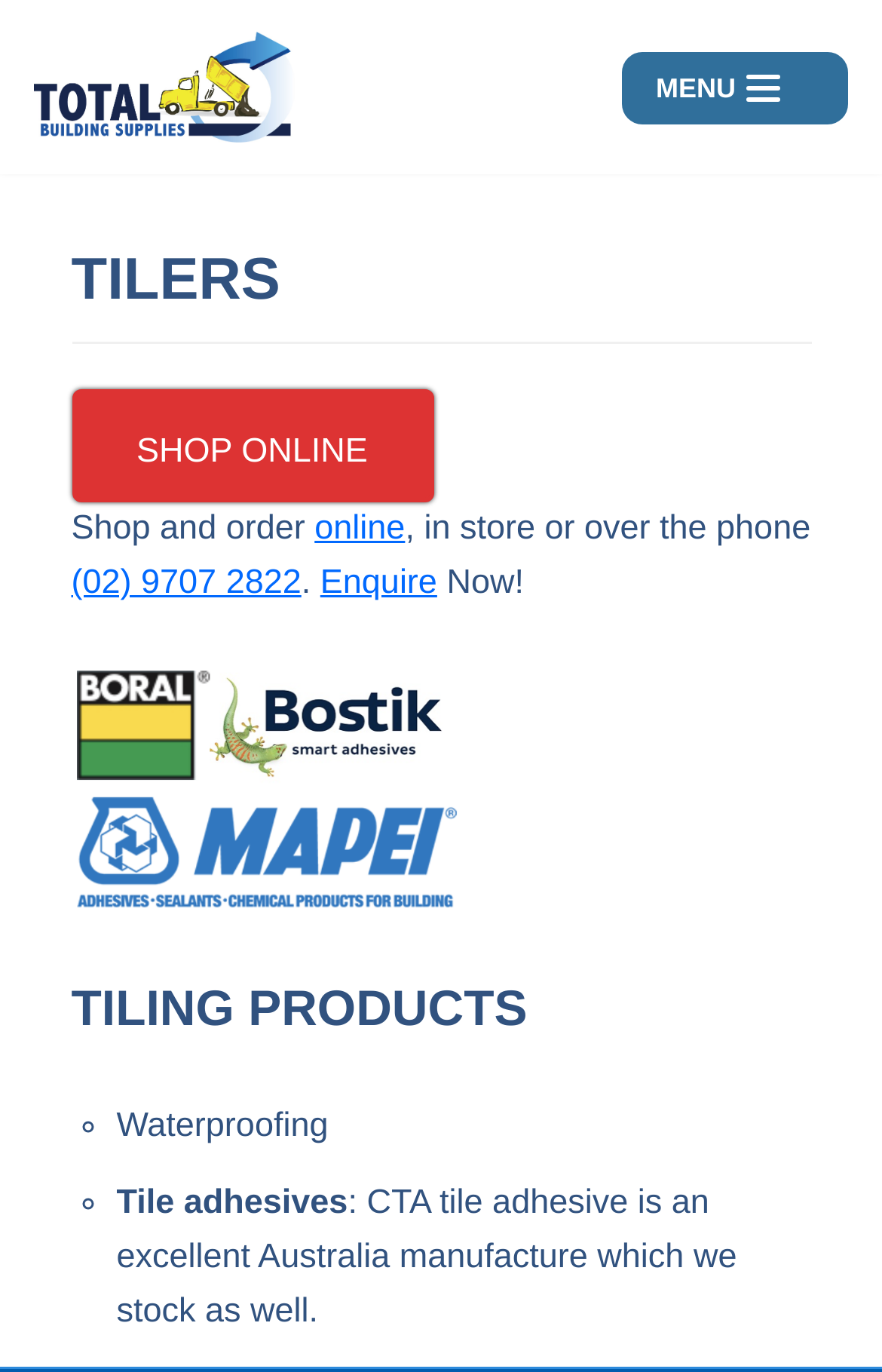Respond with a single word or phrase:
What is the company name?

Total Building Supplies